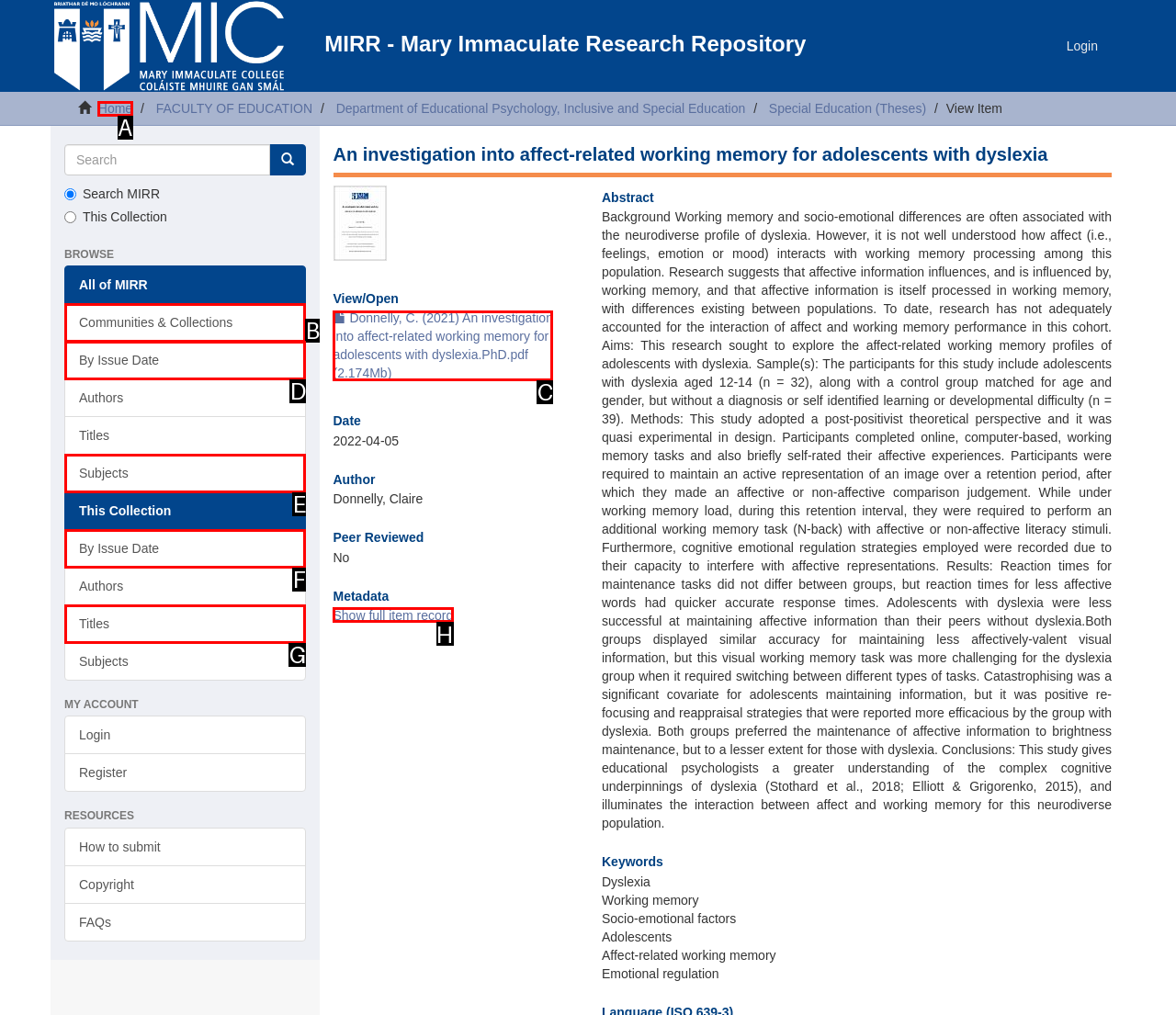Match the description to the correct option: Show full item record
Provide the letter of the matching option directly.

H